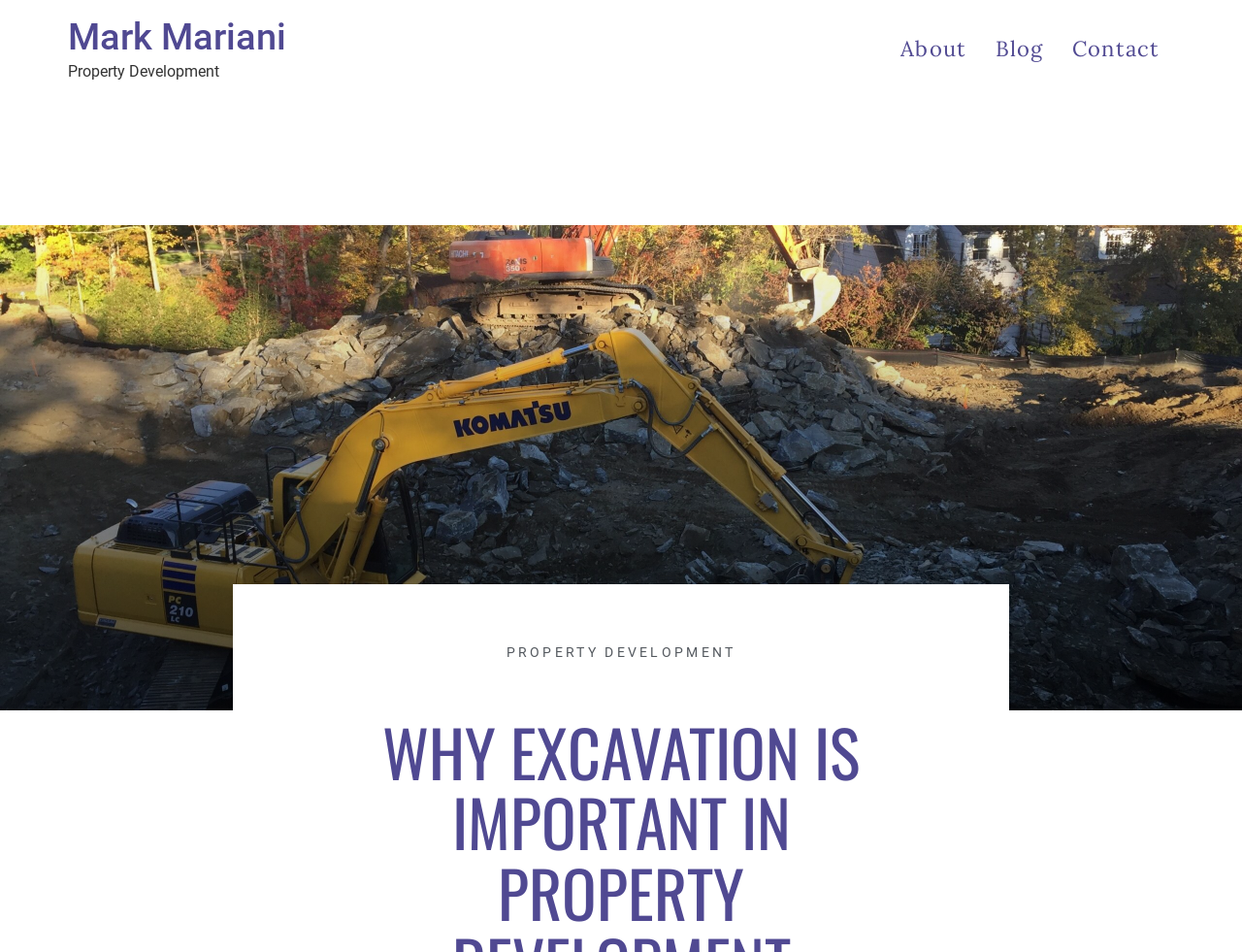Identify the bounding box coordinates of the HTML element based on this description: "About".

[0.714, 0.027, 0.79, 0.077]